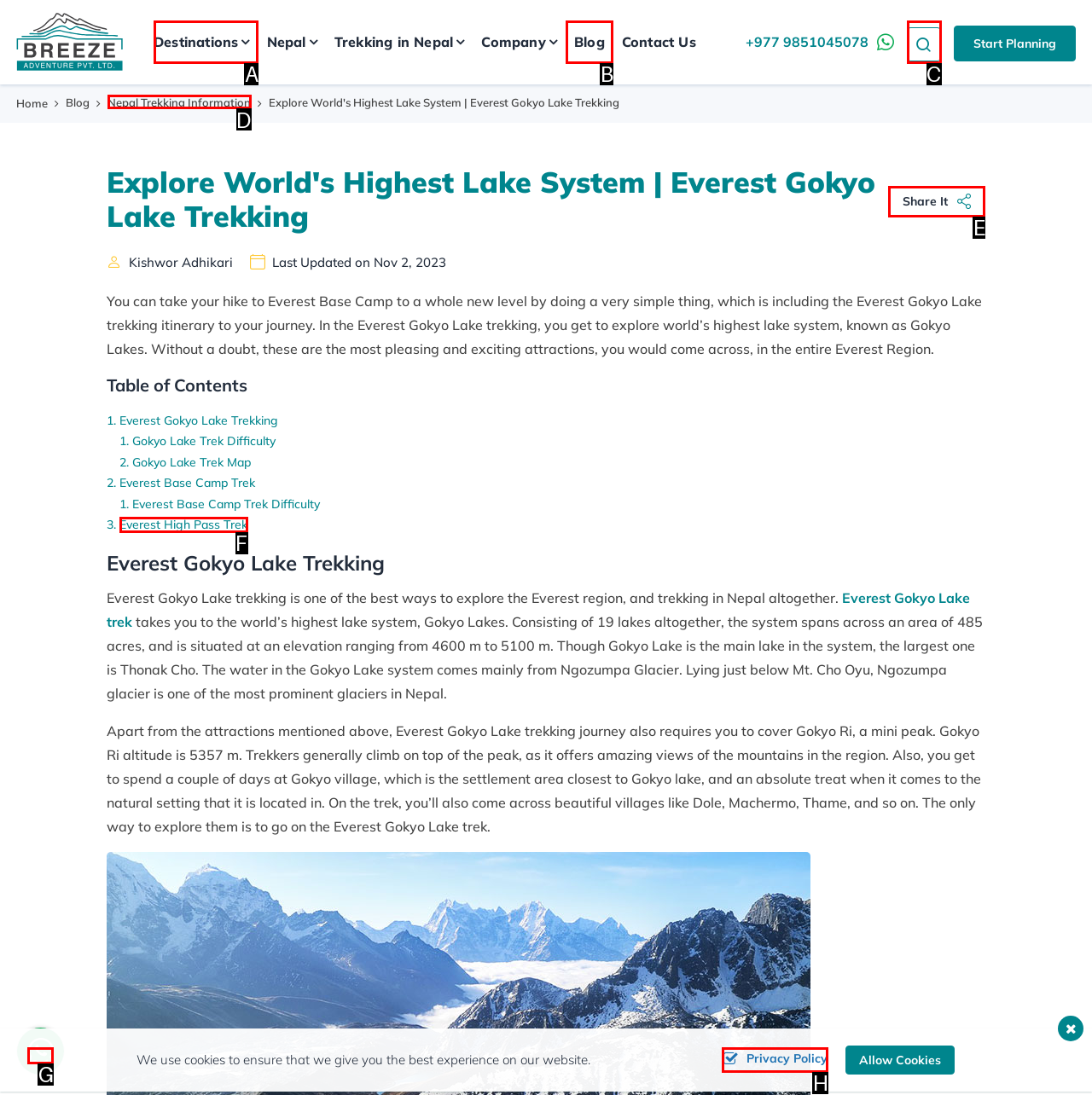For the task: Share the article, identify the HTML element to click.
Provide the letter corresponding to the right choice from the given options.

E